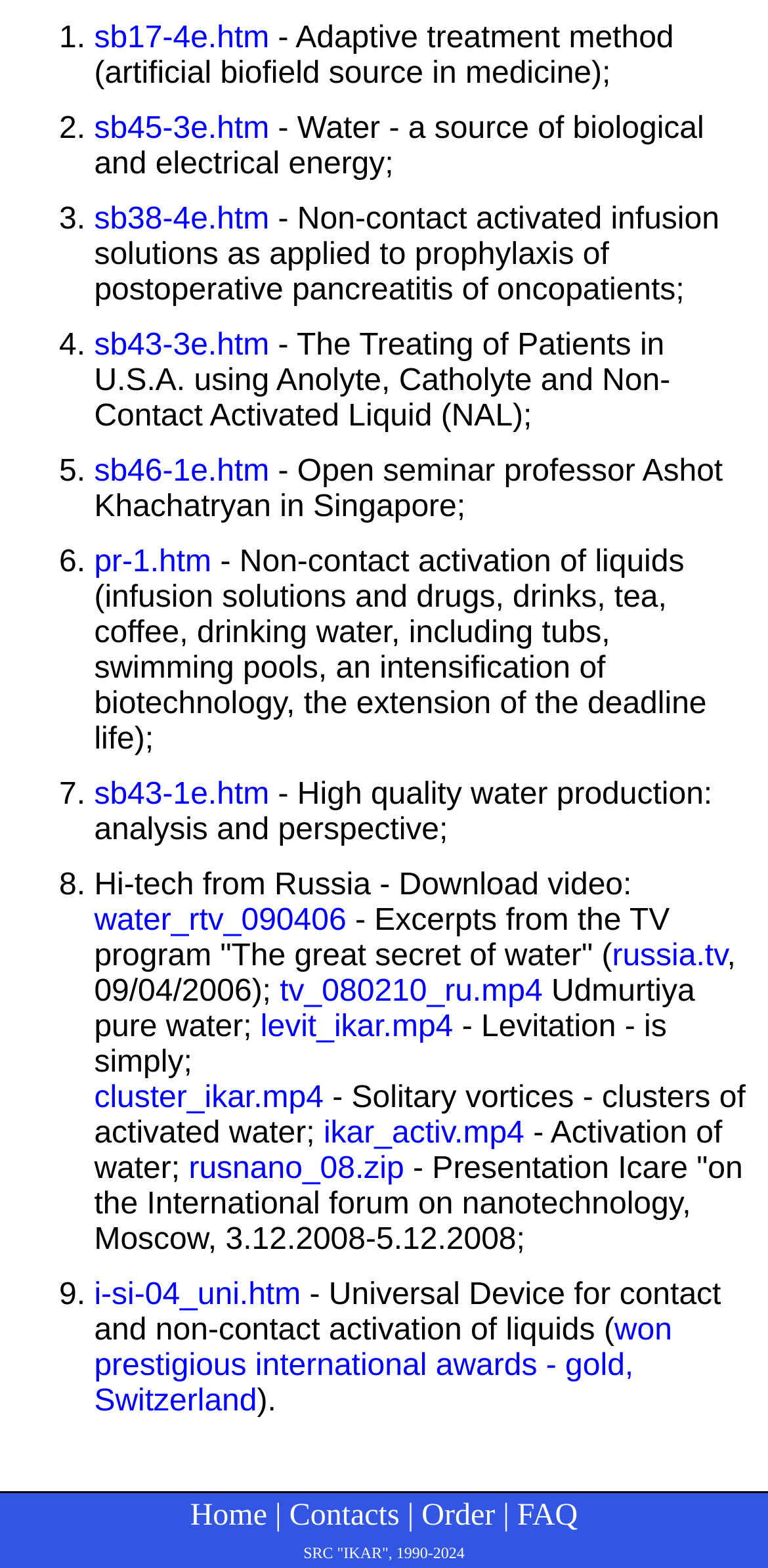Please identify the bounding box coordinates of the element that needs to be clicked to execute the following command: "View the FAQ page". Provide the bounding box using four float numbers between 0 and 1, formatted as [left, top, right, bottom].

[0.673, 0.956, 0.752, 0.978]